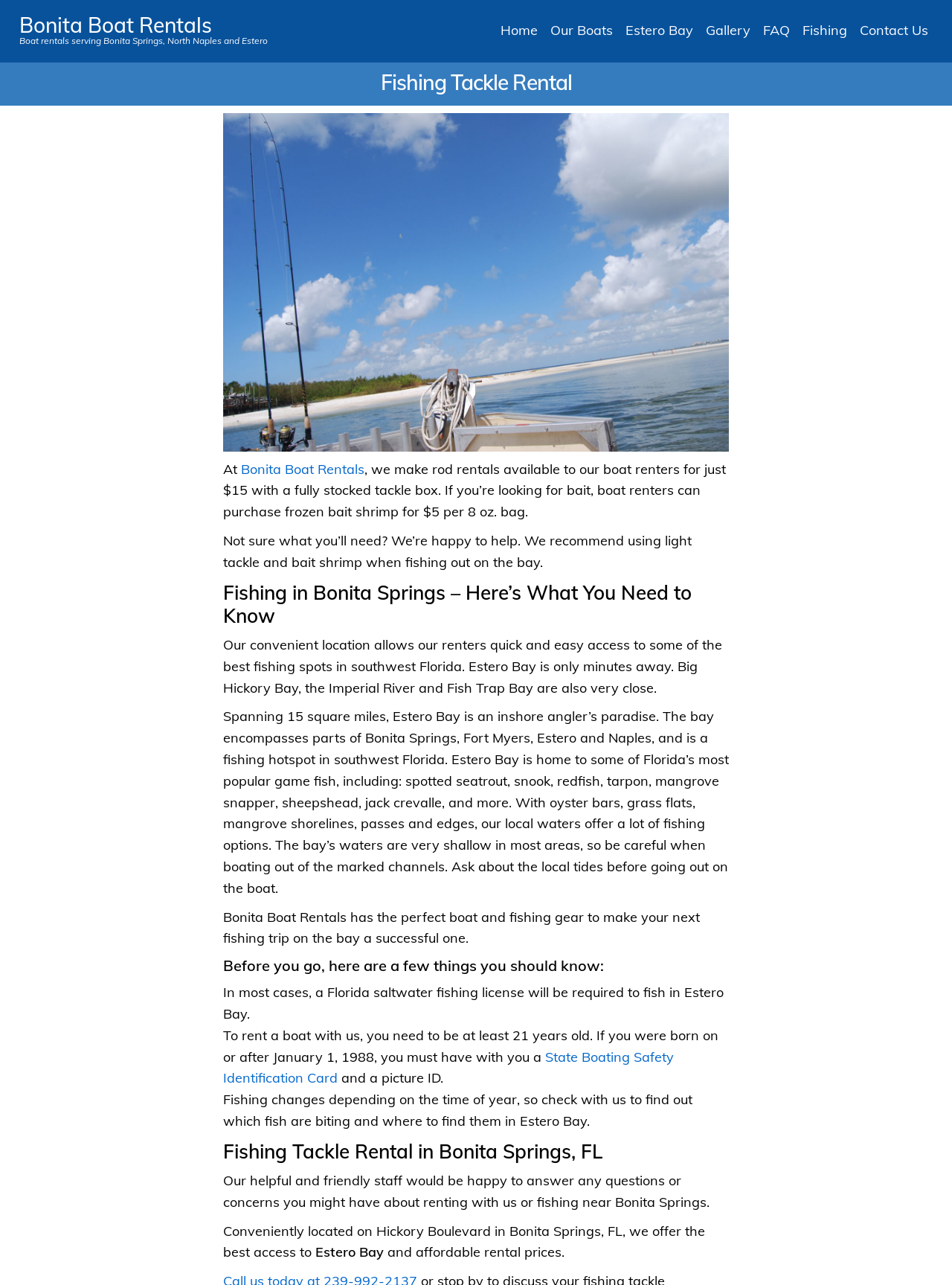Pinpoint the bounding box coordinates of the clickable area needed to execute the instruction: "Click on 'Home'". The coordinates should be specified as four float numbers between 0 and 1, i.e., [left, top, right, bottom].

[0.521, 0.009, 0.57, 0.038]